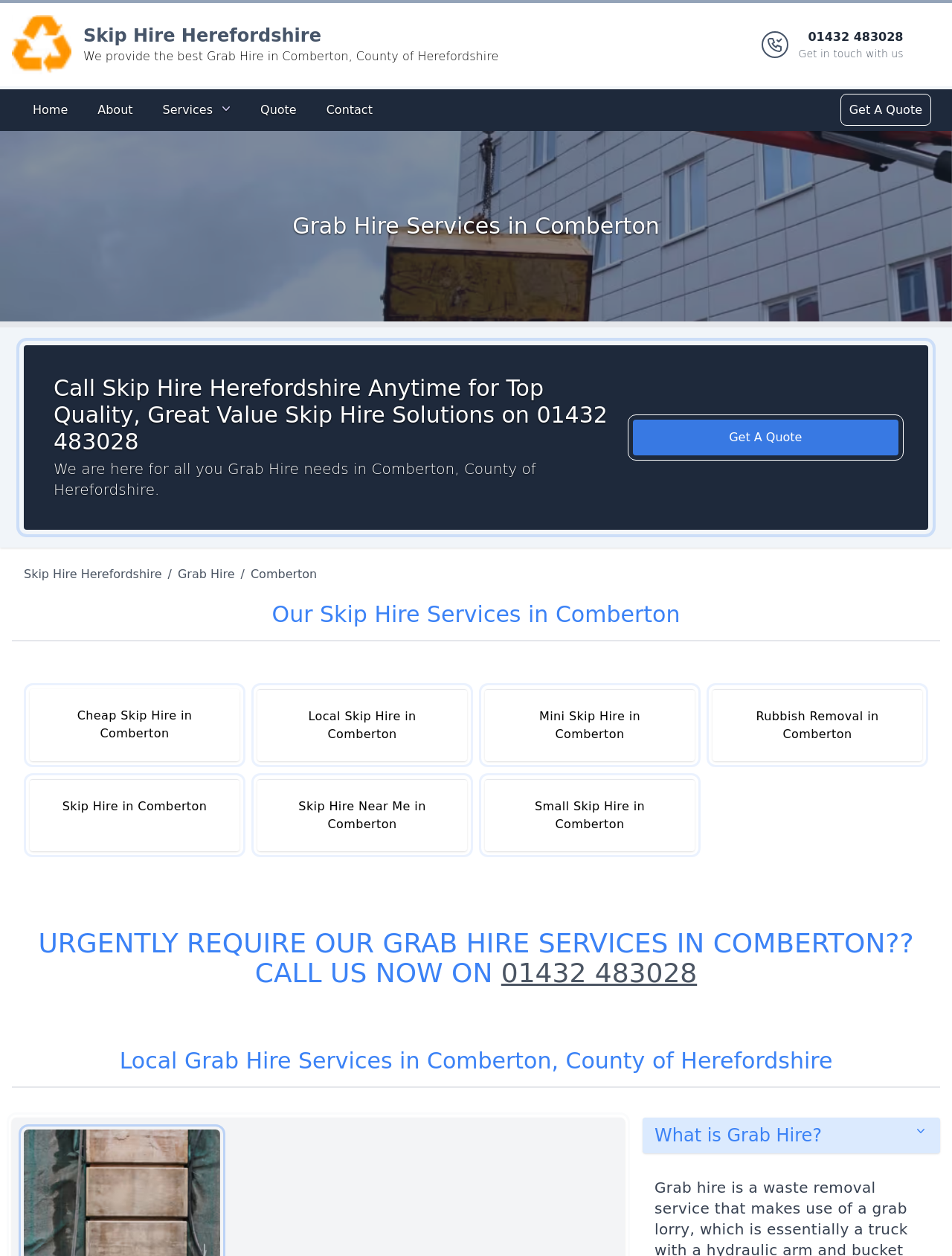What is the phone number to get in touch with Skip Hire Herefordshire?
Relying on the image, give a concise answer in one word or a brief phrase.

01432 483028